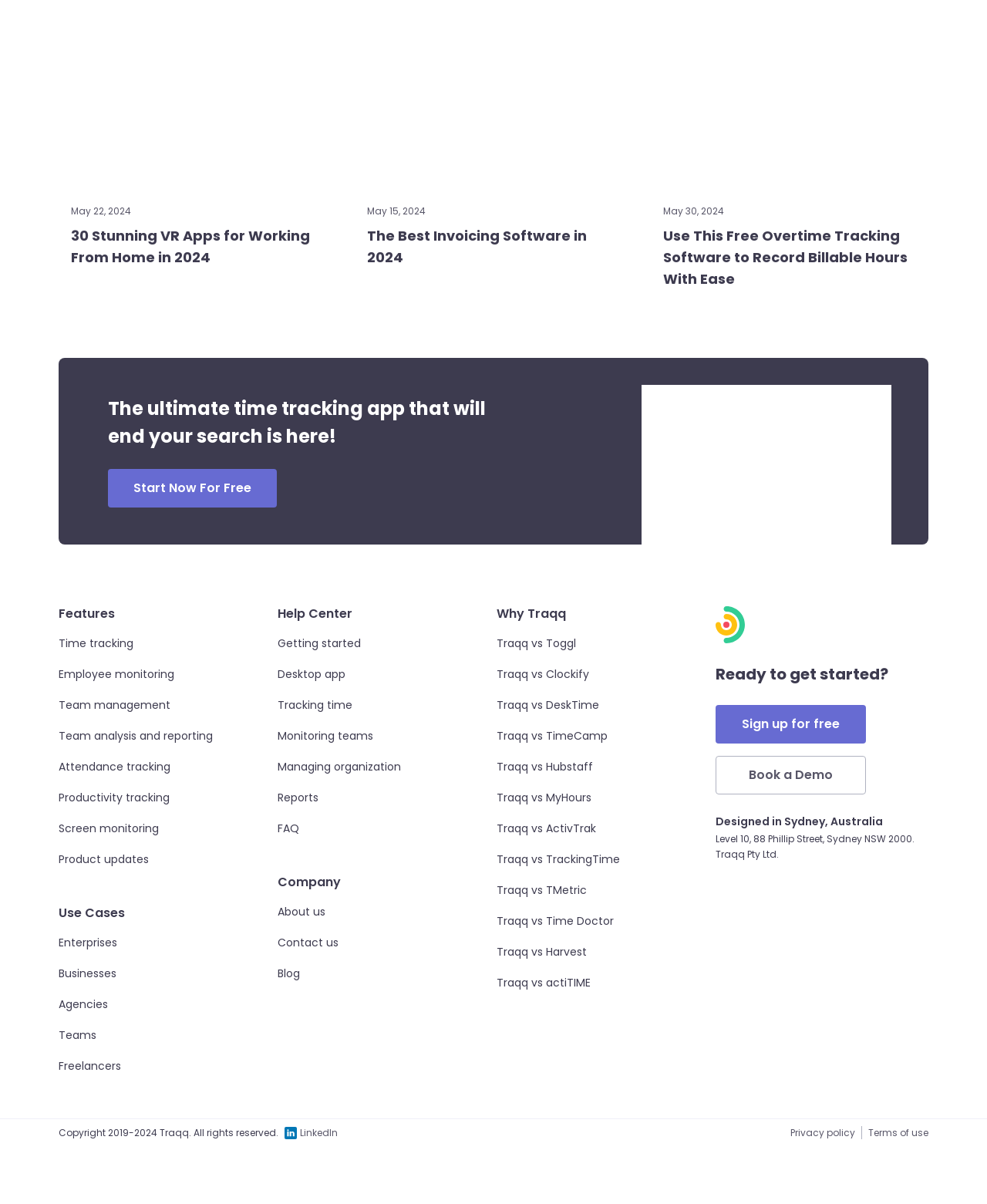Identify the bounding box of the HTML element described here: "Services". Provide the coordinates as four float numbers between 0 and 1: [left, top, right, bottom].

None